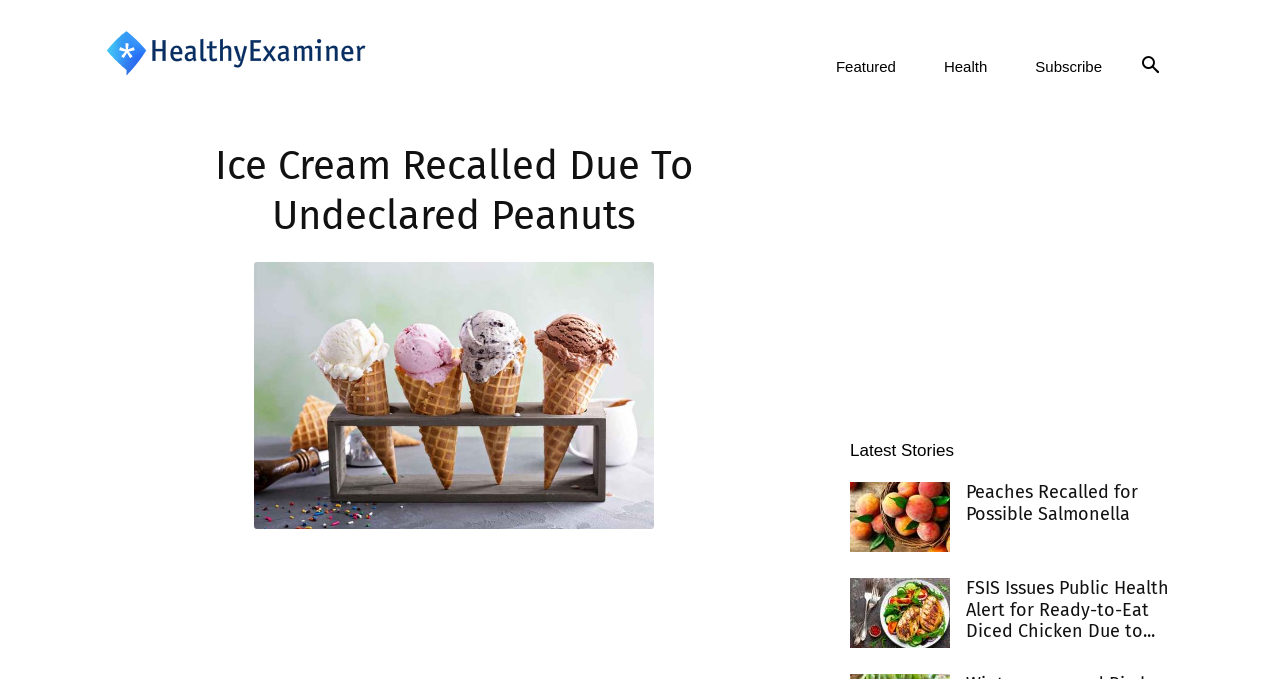What type of content is displayed under 'Latest Stories'?
Based on the image, provide a one-word or brief-phrase response.

News articles